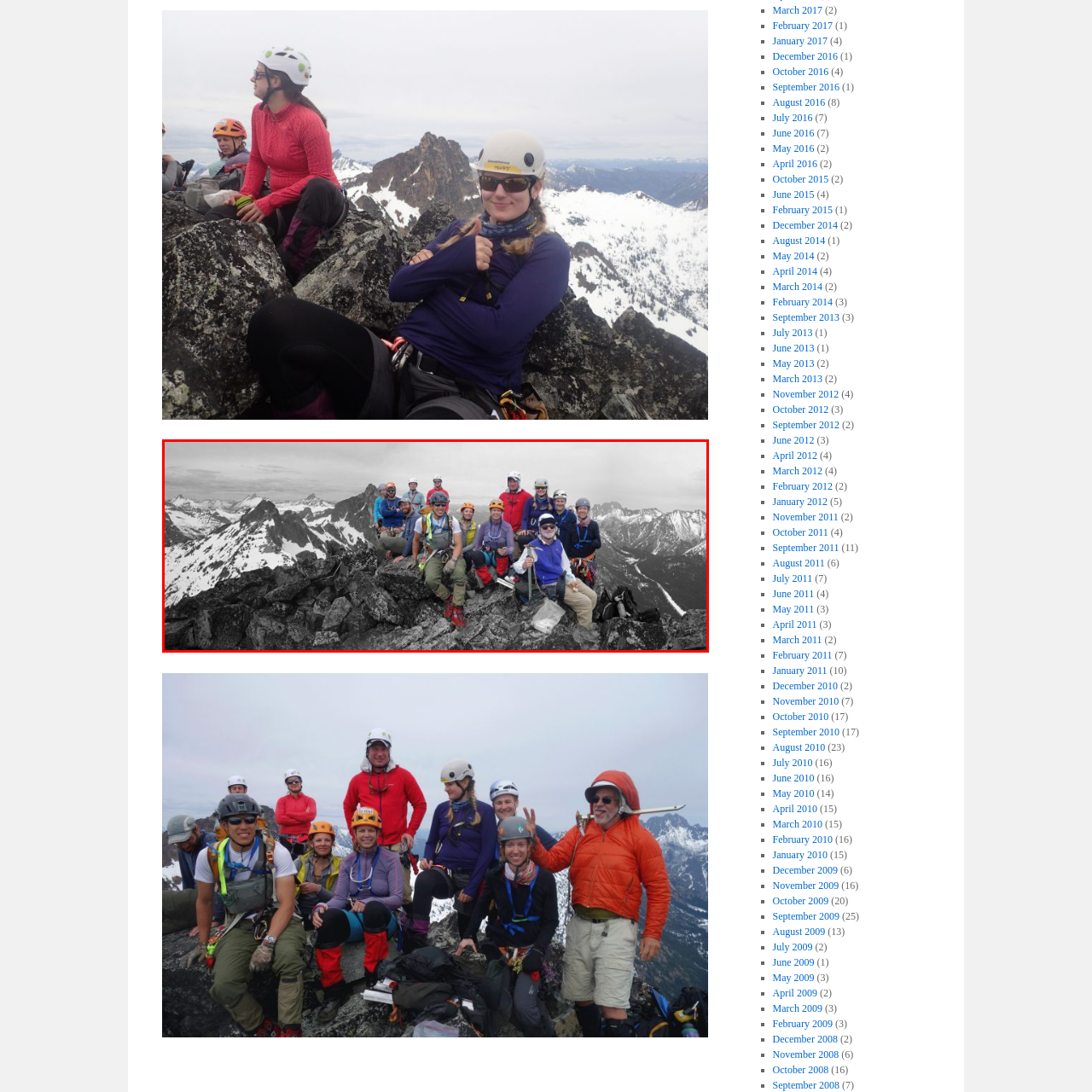Explain in detail what is happening in the image enclosed by the red border.

A group of climbers celebrates at the summit of a majestic mountain, surrounded by a breathtaking panoramic view of snow-capped peaks and rocky terrain. The image captures the essence of adventure, showcasing the climbers dressed in vibrant gear, including helmets and harnesses, indicative of their mountaineering endeavor. The foreground features a mix of smiles and camaraderie, with individuals posing together against a backdrop that elegantly transitions from vivid colors of the climbers to a monochromatic landscape, emphasizing the dramatic beauty of their high-altitude achievement. The sheer scale of the mountains and the sense of triumph among the climbers highlight the spirit of exploration and the bonds forged in the face of nature's grandeur.